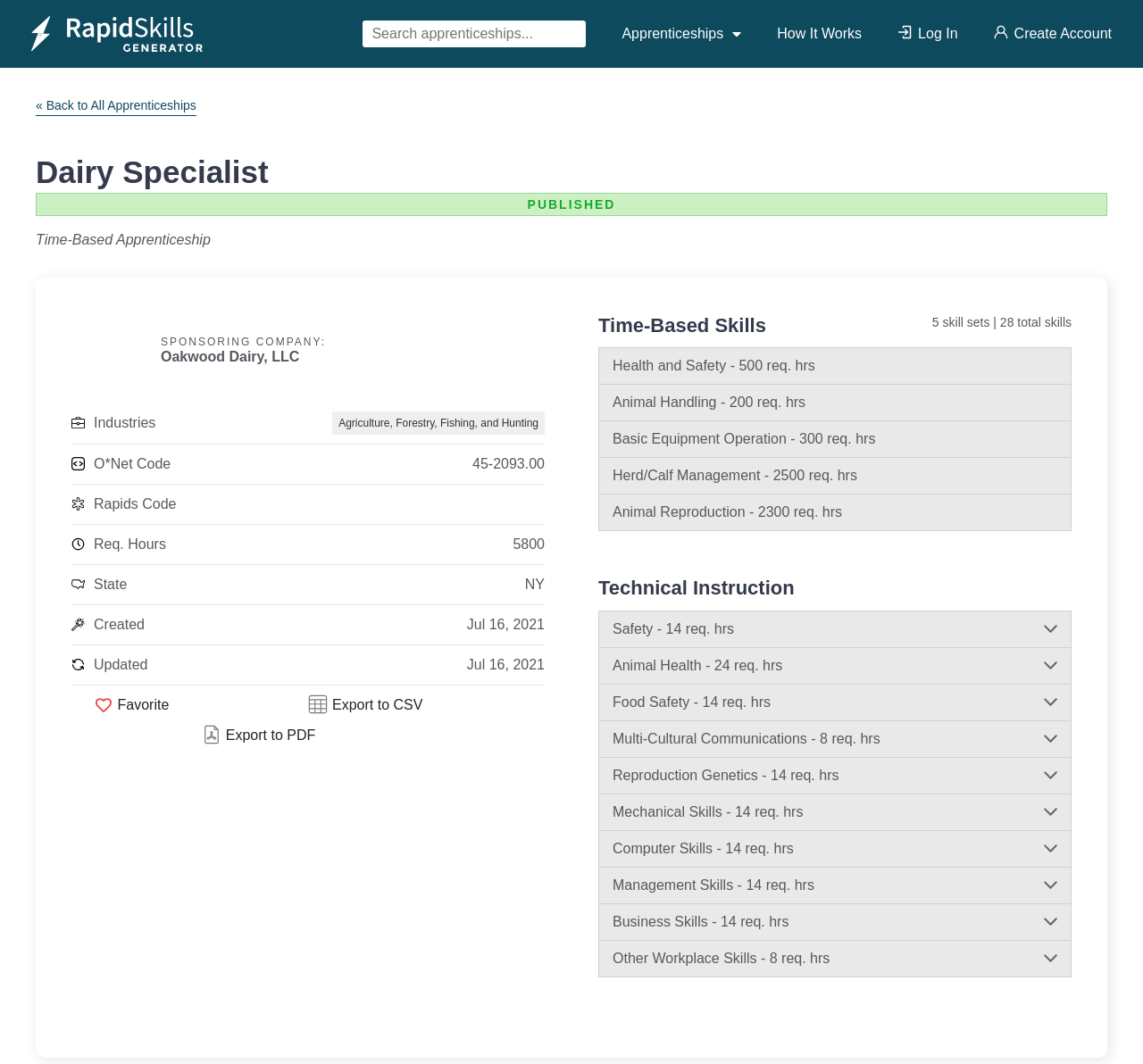Identify the bounding box coordinates for the UI element described as follows: Create Account. Use the format (top-left x, top-left y, bottom-right x, bottom-right y) and ensure all values are floating point numbers between 0 and 1.

[0.854, 0.013, 0.988, 0.051]